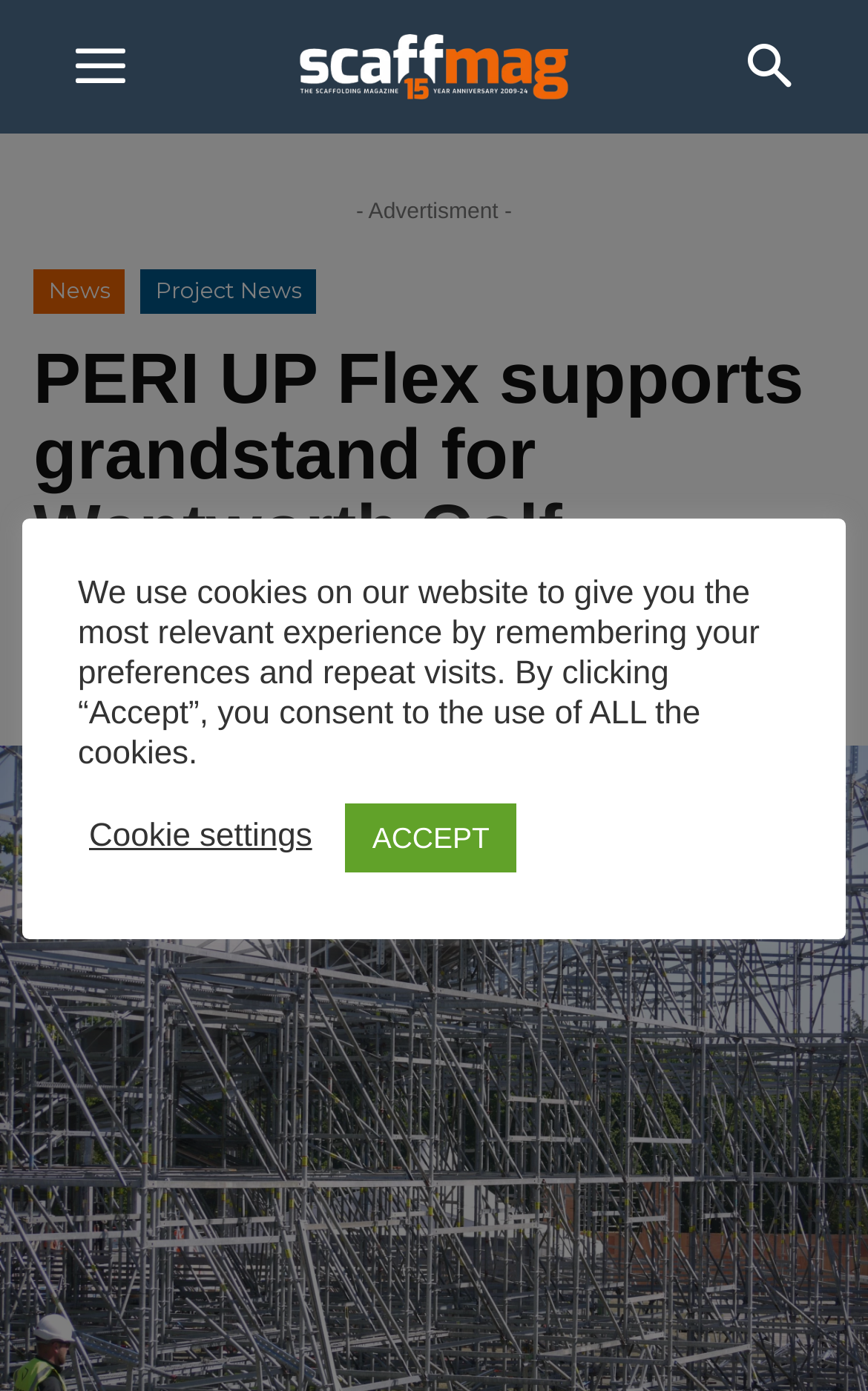Bounding box coordinates are specified in the format (top-left x, top-left y, bottom-right x, bottom-right y). All values are floating point numbers bounded between 0 and 1. Please provide the bounding box coordinate of the region this sentence describes: News

[0.038, 0.194, 0.144, 0.226]